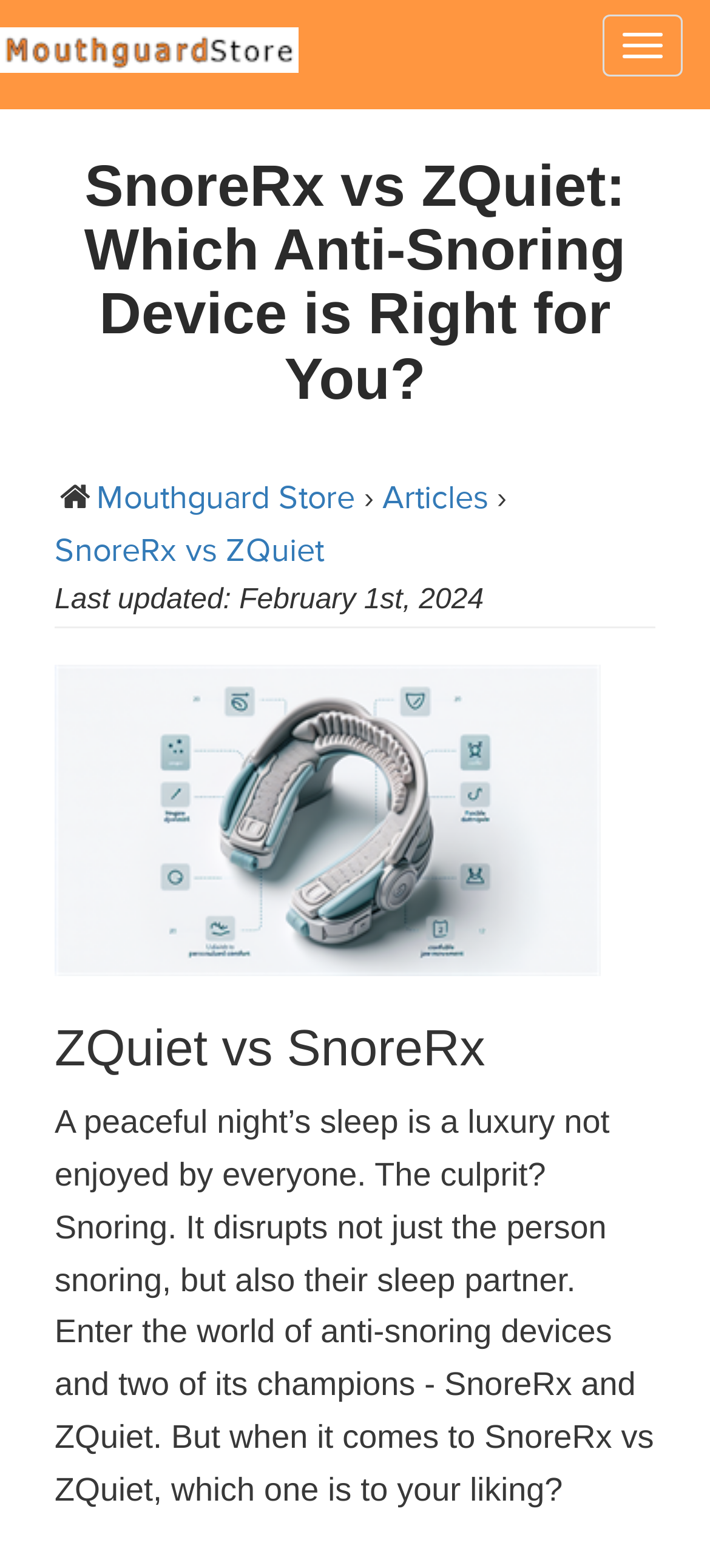Locate the bounding box coordinates for the element described below: "Articles". The coordinates must be four float values between 0 and 1, formatted as [left, top, right, bottom].

[0.539, 0.304, 0.688, 0.33]